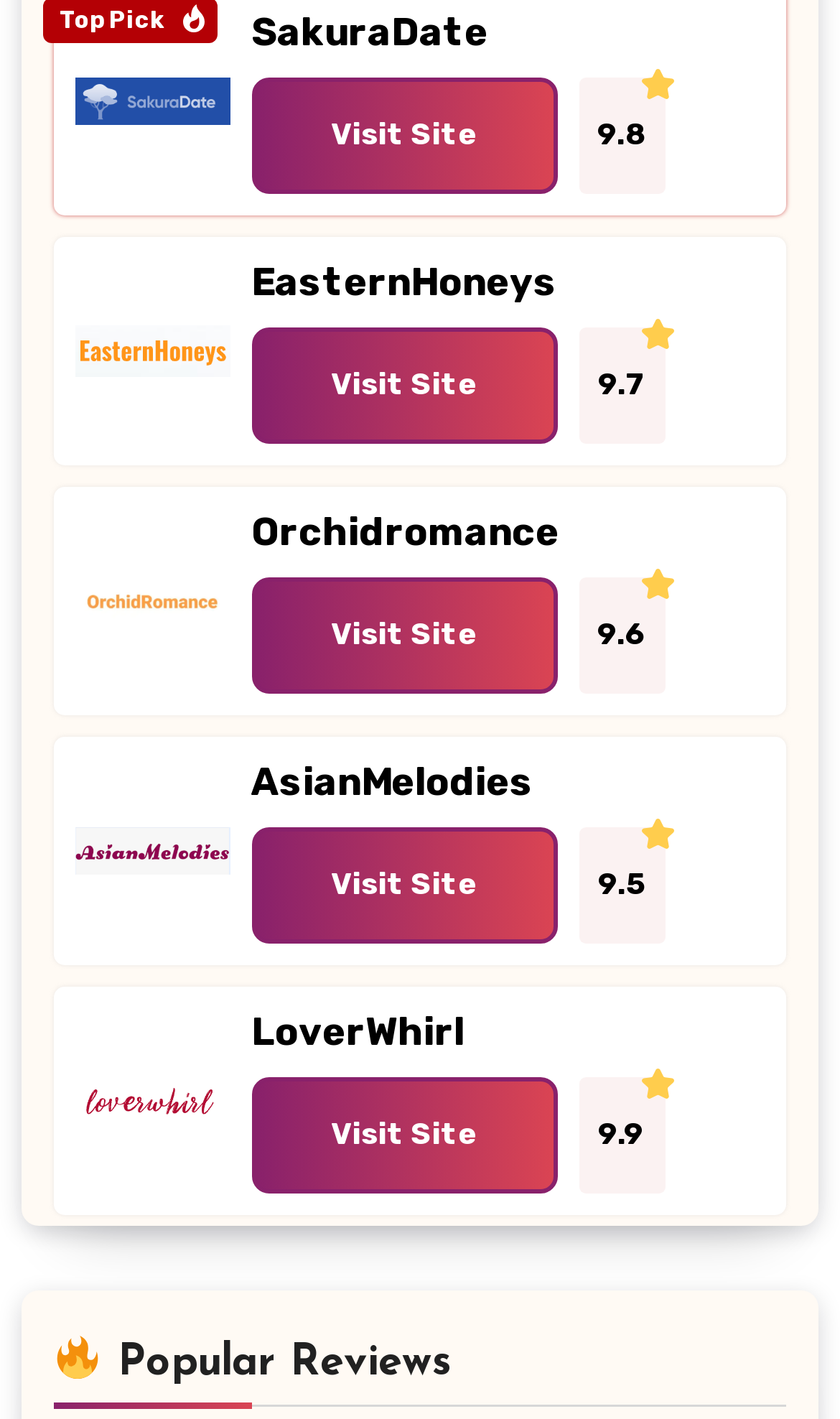Please determine the bounding box coordinates for the UI element described here. Use the format (top-left x, top-left y, bottom-right x, bottom-right y) with values bounded between 0 and 1: Visit Site

[0.299, 0.231, 0.663, 0.313]